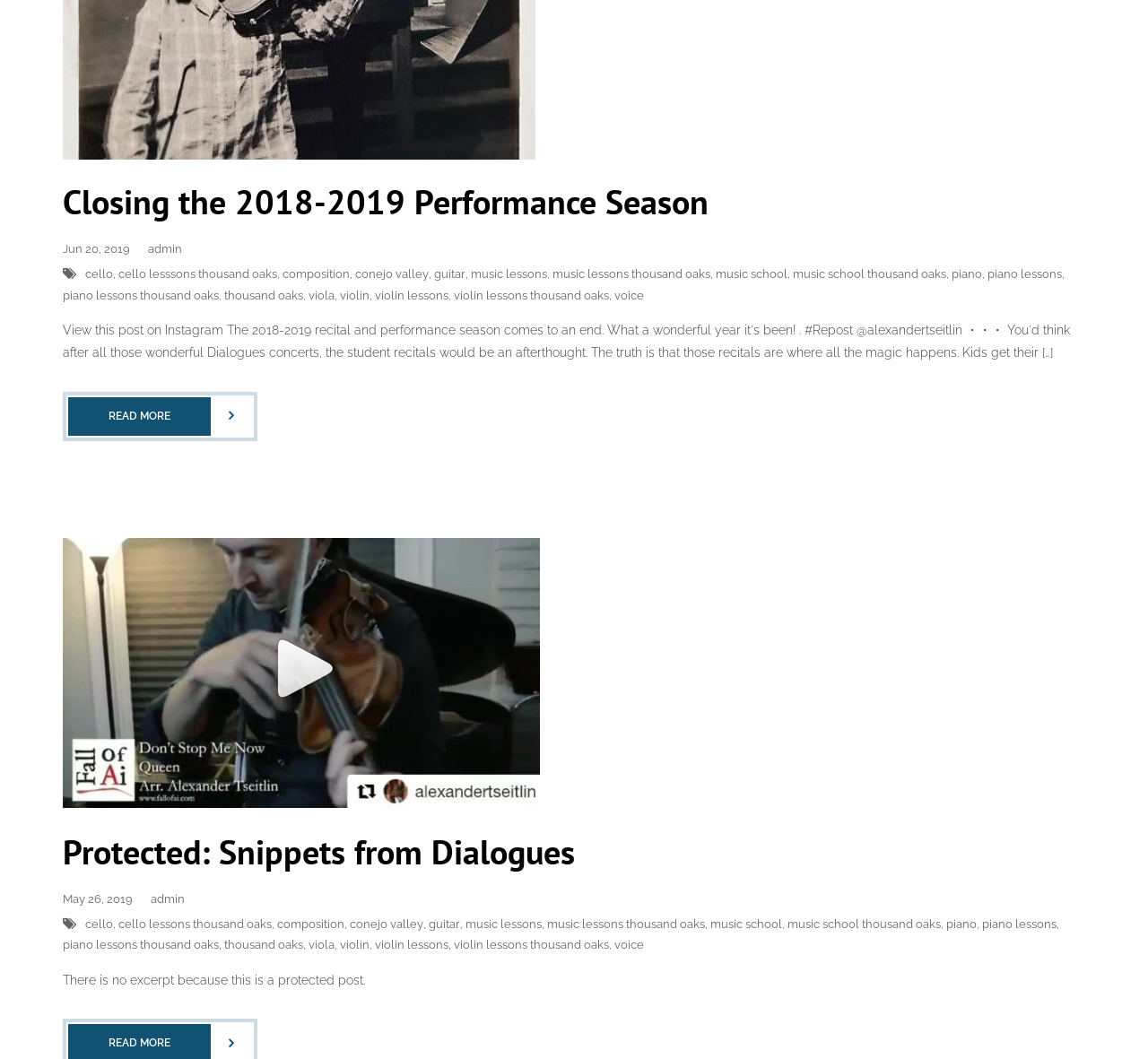Kindly determine the bounding box coordinates of the area that needs to be clicked to fulfill this instruction: "Click on the 'READ MORE' button".

[0.058, 0.373, 0.221, 0.413]